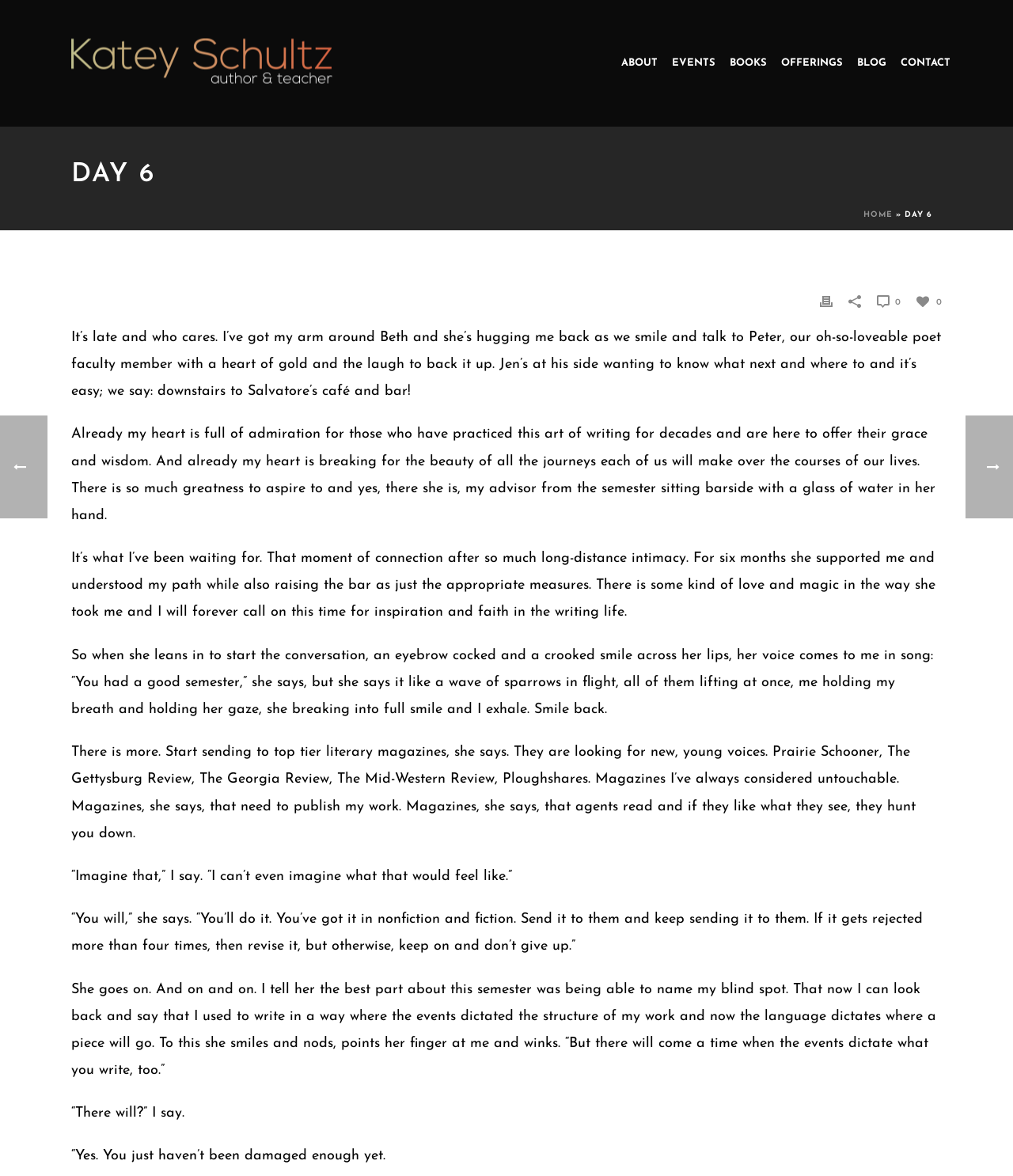Please locate the bounding box coordinates of the element that should be clicked to complete the given instruction: "Click on the ABOUT link".

[0.606, 0.0, 0.656, 0.108]